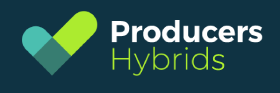List and describe all the prominent features within the image.

The image features the logo of "Producers Hybrids," displaying a modern design characterized by a stylized heart symbol, which is in a vibrant green tone, complemented by a clean and bold font. The word "Producers" is rendered in white, followed by "Hybrids" in a lighter green, set against a dark blue background. This logo embodies the company's focus on agricultural innovation, emphasizing their commitment to high-quality hybrid products tailored for farmers and agricultural professionals.